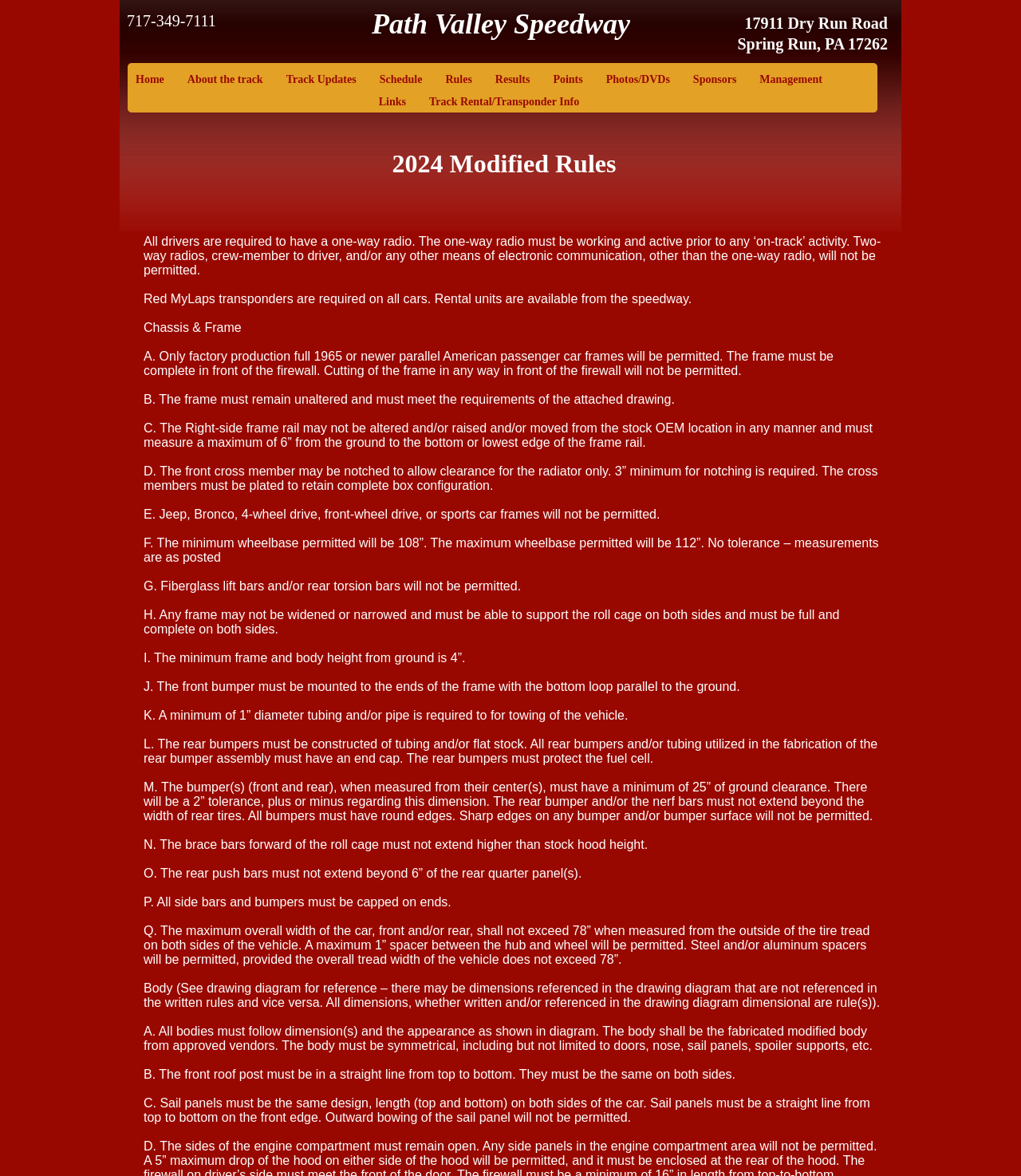Refer to the image and offer a detailed explanation in response to the question: What is the name of the speedway?

The name of the speedway is mentioned in the StaticText element with ID 430, which is 'Path Valley Speedway'.